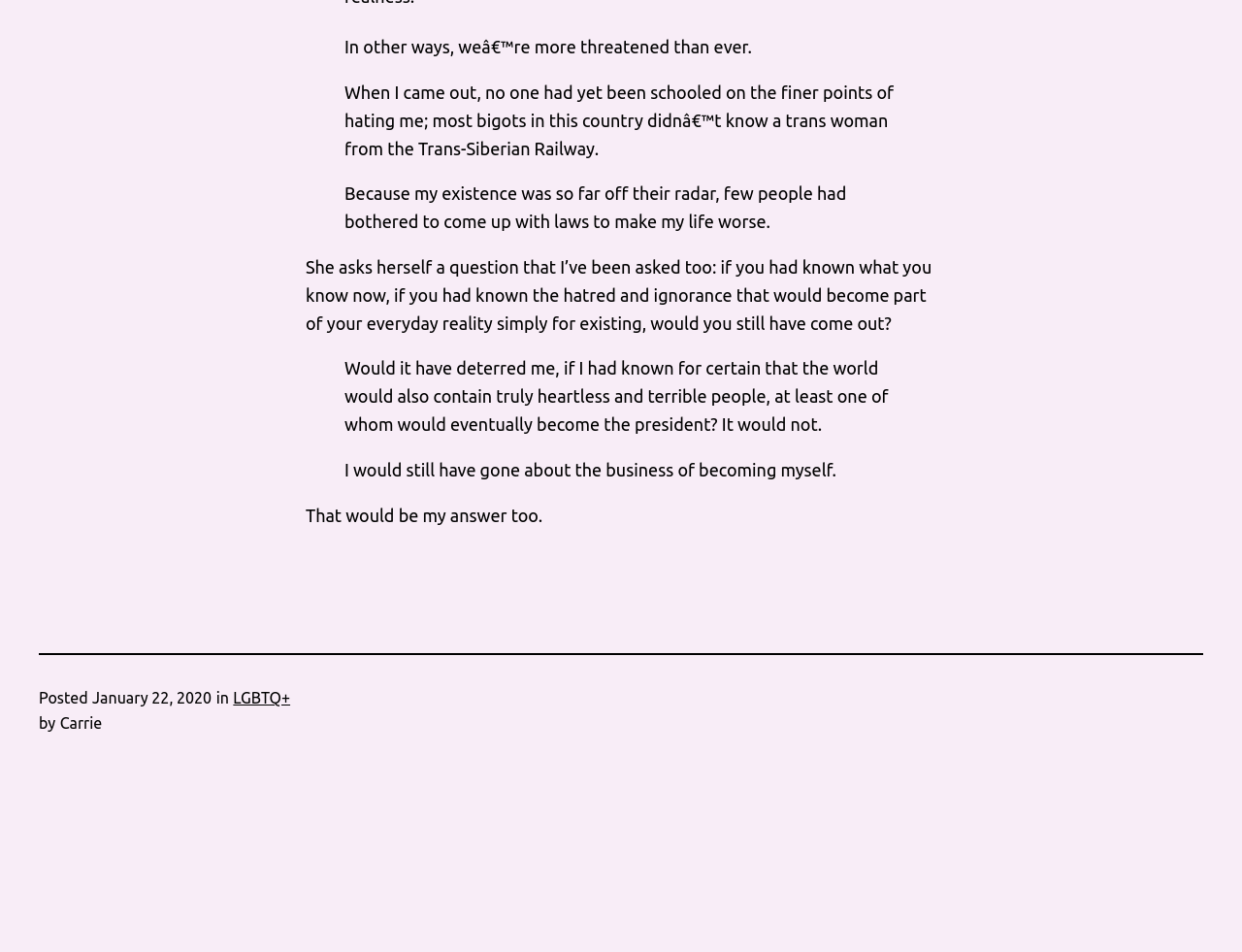Identify the bounding box coordinates for the UI element described as: "LGBTQ+". The coordinates should be provided as four floats between 0 and 1: [left, top, right, bottom].

[0.188, 0.724, 0.234, 0.743]